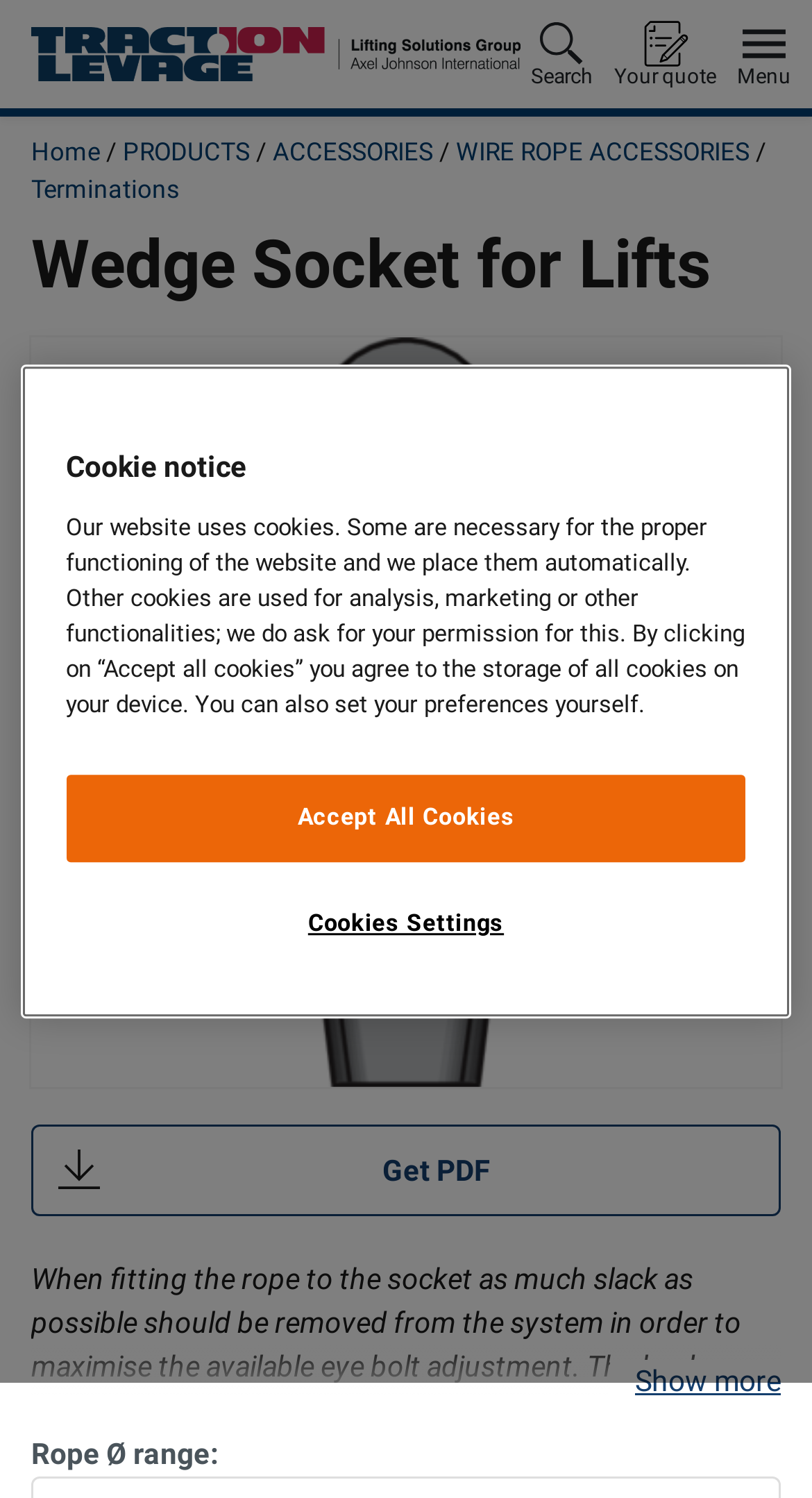Find and provide the bounding box coordinates for the UI element described with: "aria-label="Close"".

[0.869, 0.06, 0.921, 0.096]